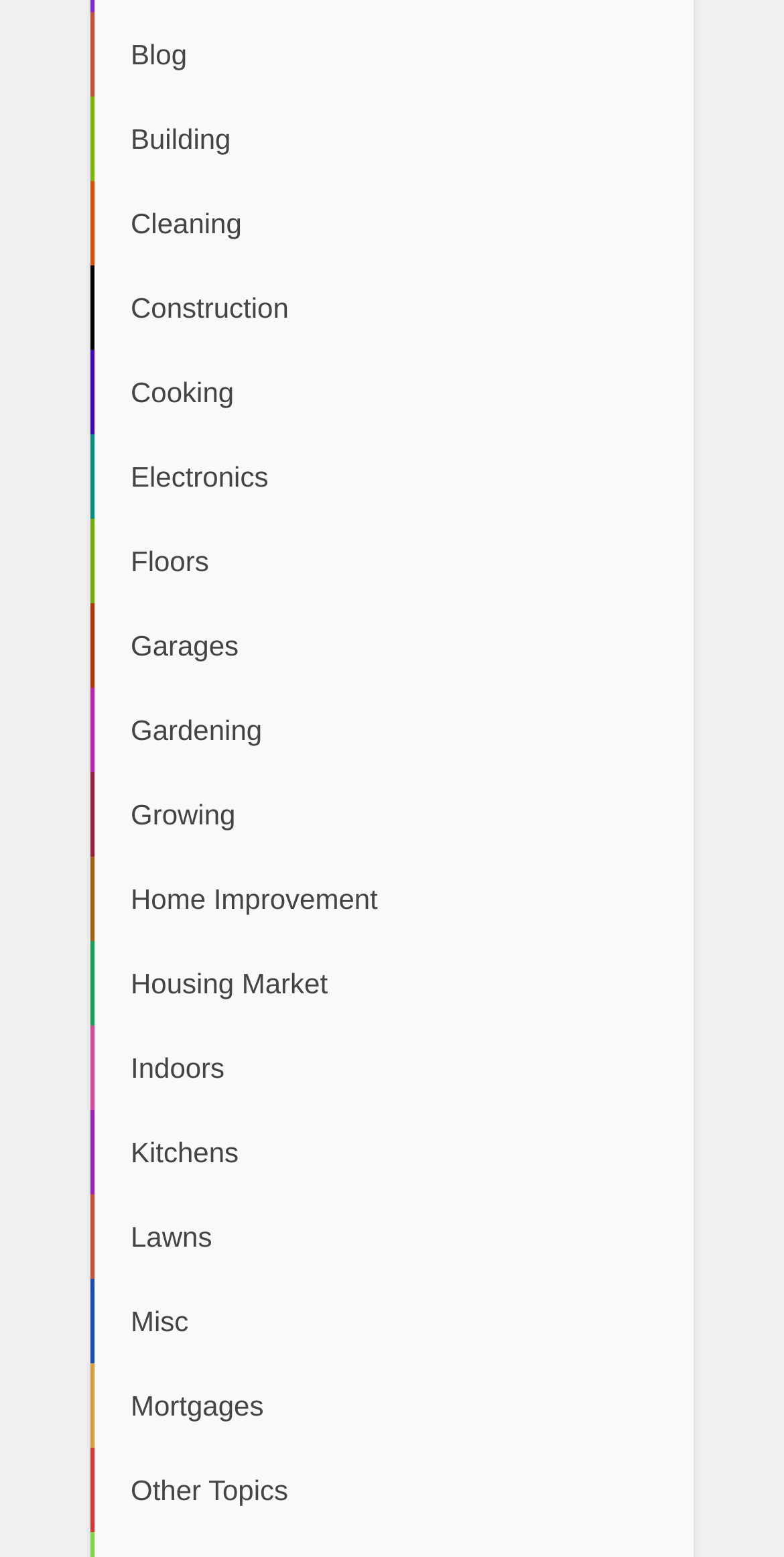Identify the bounding box for the described UI element. Provide the coordinates in (top-left x, top-left y, bottom-right x, bottom-right y) format with values ranging from 0 to 1: Home Improvement

[0.115, 0.55, 0.885, 0.604]